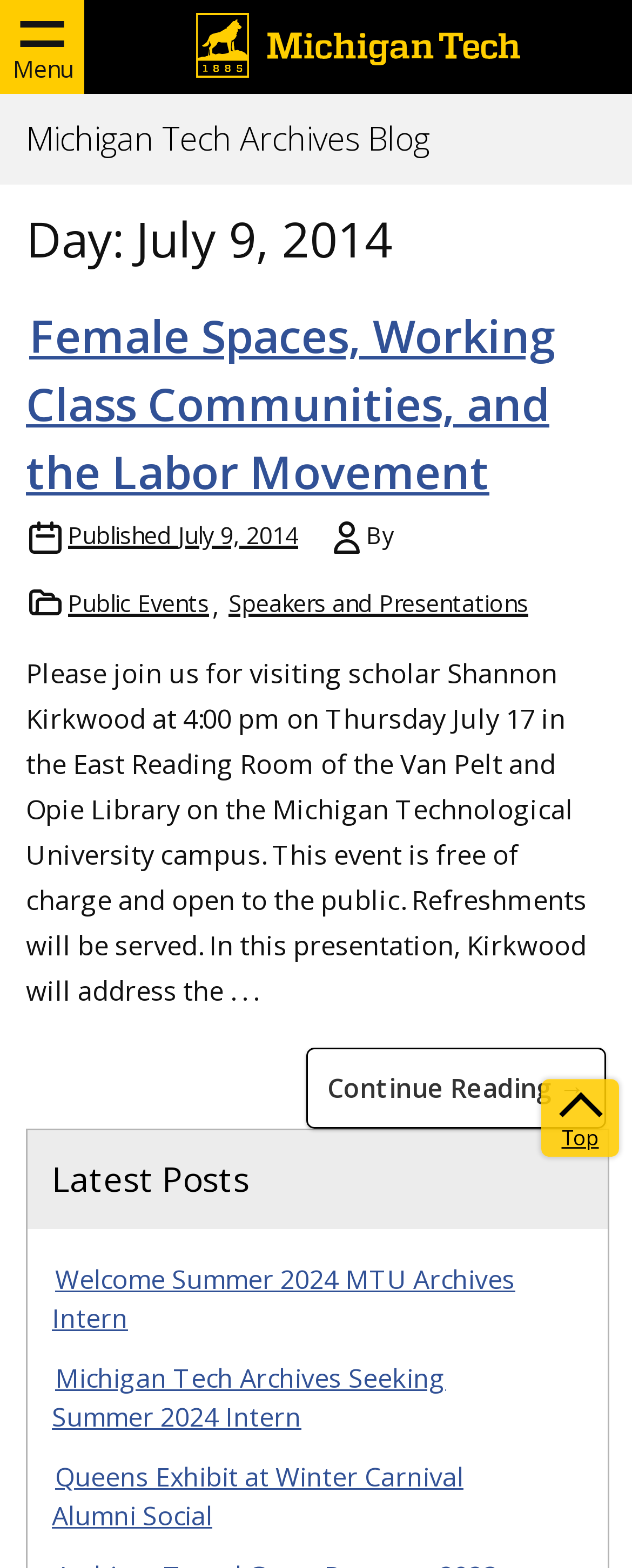Please find the bounding box for the following UI element description. Provide the coordinates in (top-left x, top-left y, bottom-right x, bottom-right y) format, with values between 0 and 1: Menu

[0.0, 0.0, 0.133, 0.06]